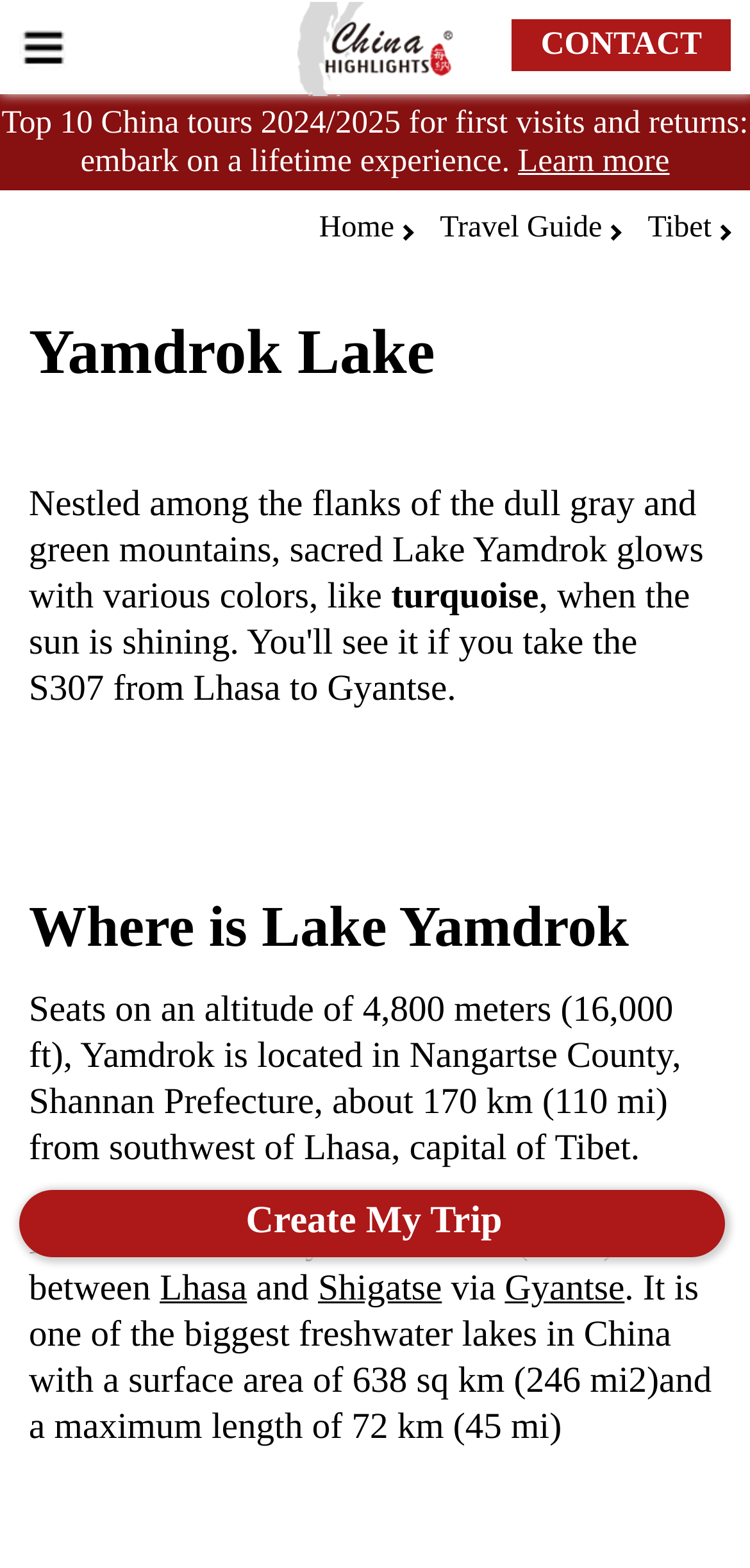Identify the bounding box coordinates of the clickable region necessary to fulfill the following instruction: "Learn more about China tours". The bounding box coordinates should be four float numbers between 0 and 1, i.e., [left, top, right, bottom].

[0.691, 0.091, 0.893, 0.114]